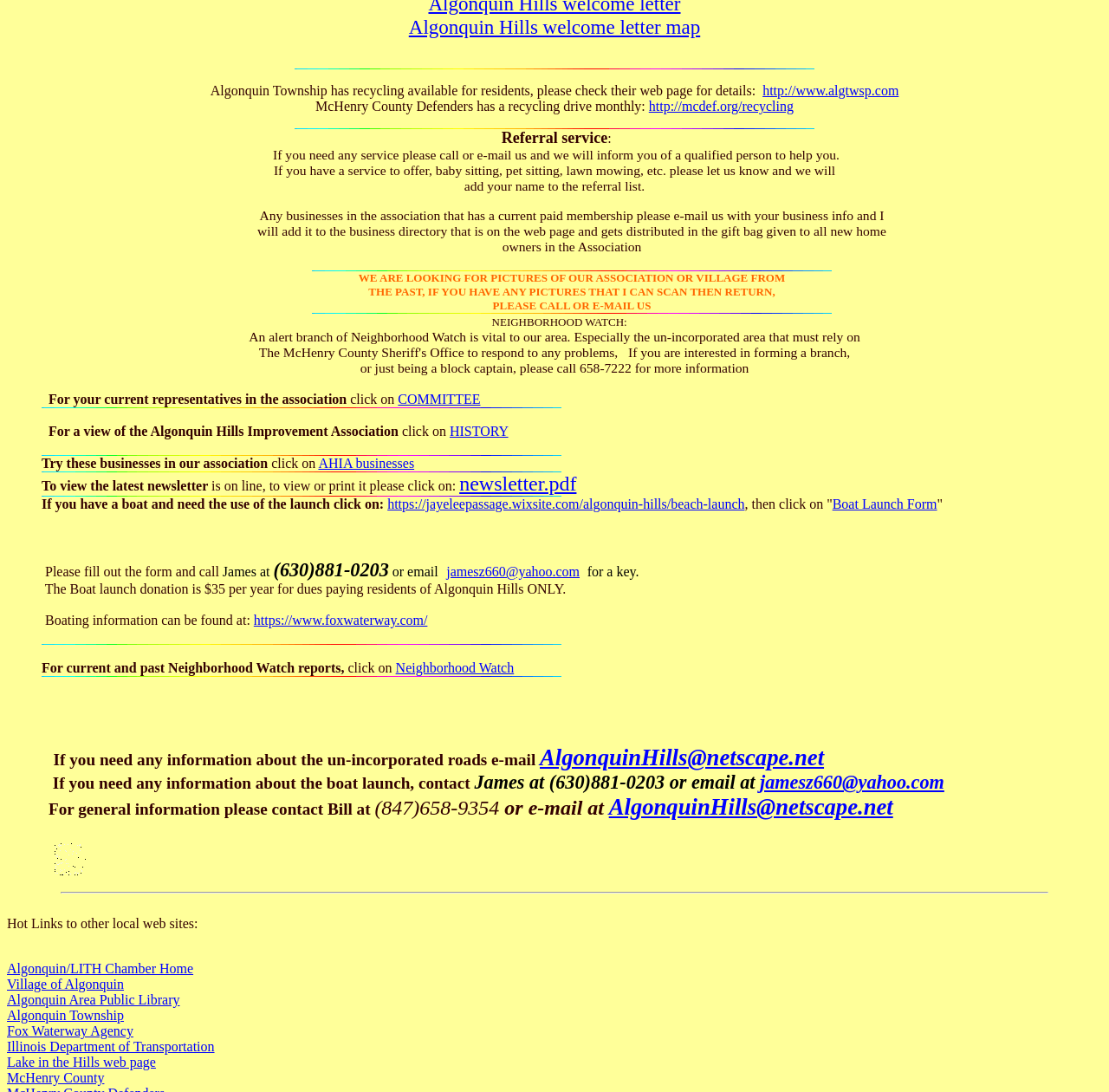Determine the bounding box coordinates for the area that needs to be clicked to fulfill this task: "Click on the link to view the Algonquin Hills welcome letter map". The coordinates must be given as four float numbers between 0 and 1, i.e., [left, top, right, bottom].

[0.369, 0.015, 0.631, 0.035]